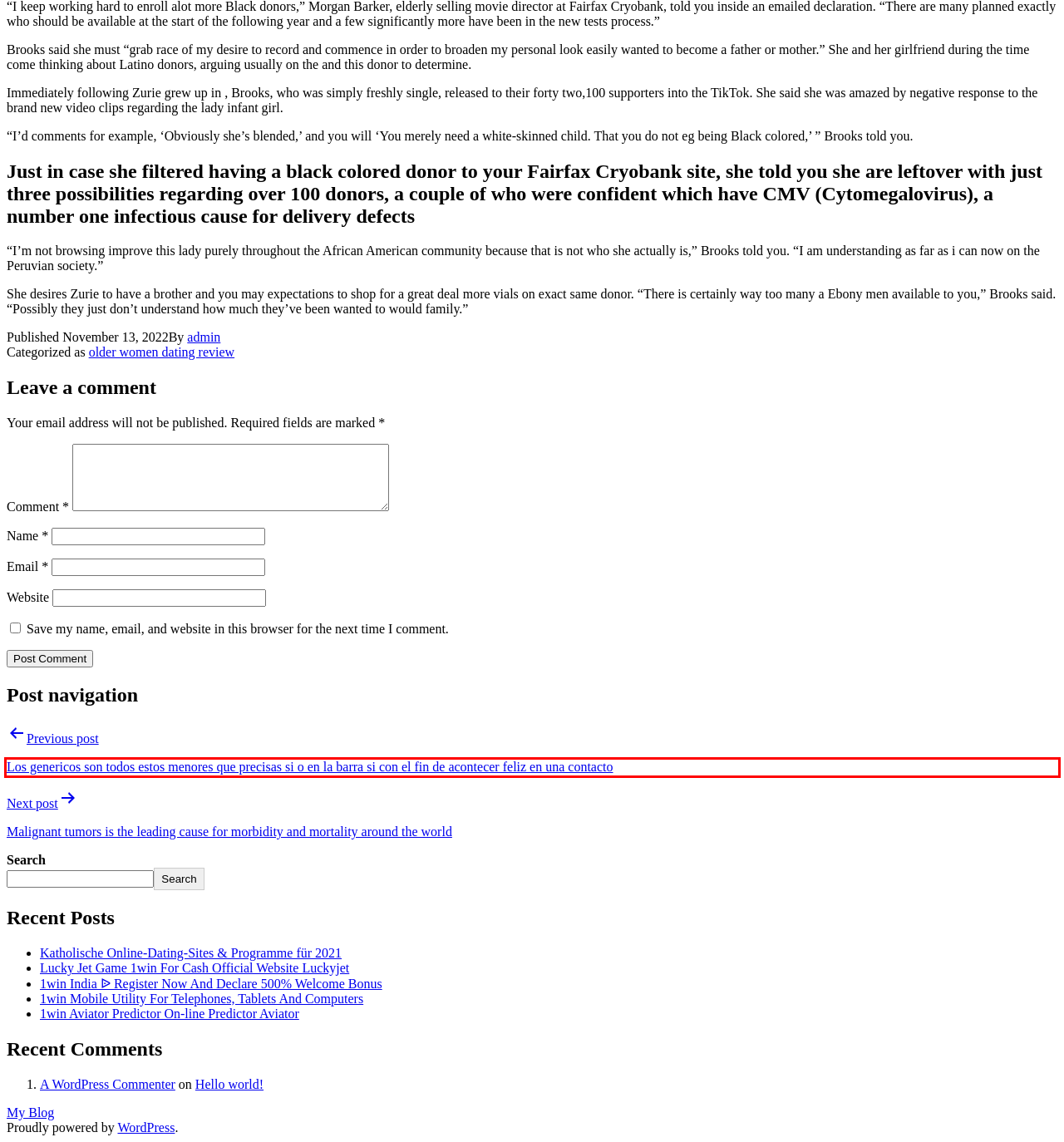You are provided with a screenshot of a webpage containing a red bounding box. Please extract the text enclosed by this red bounding box.

Los genericos son todos estos menores que precisas si o en la barra si con el fin de acontecer feliz en una contacto